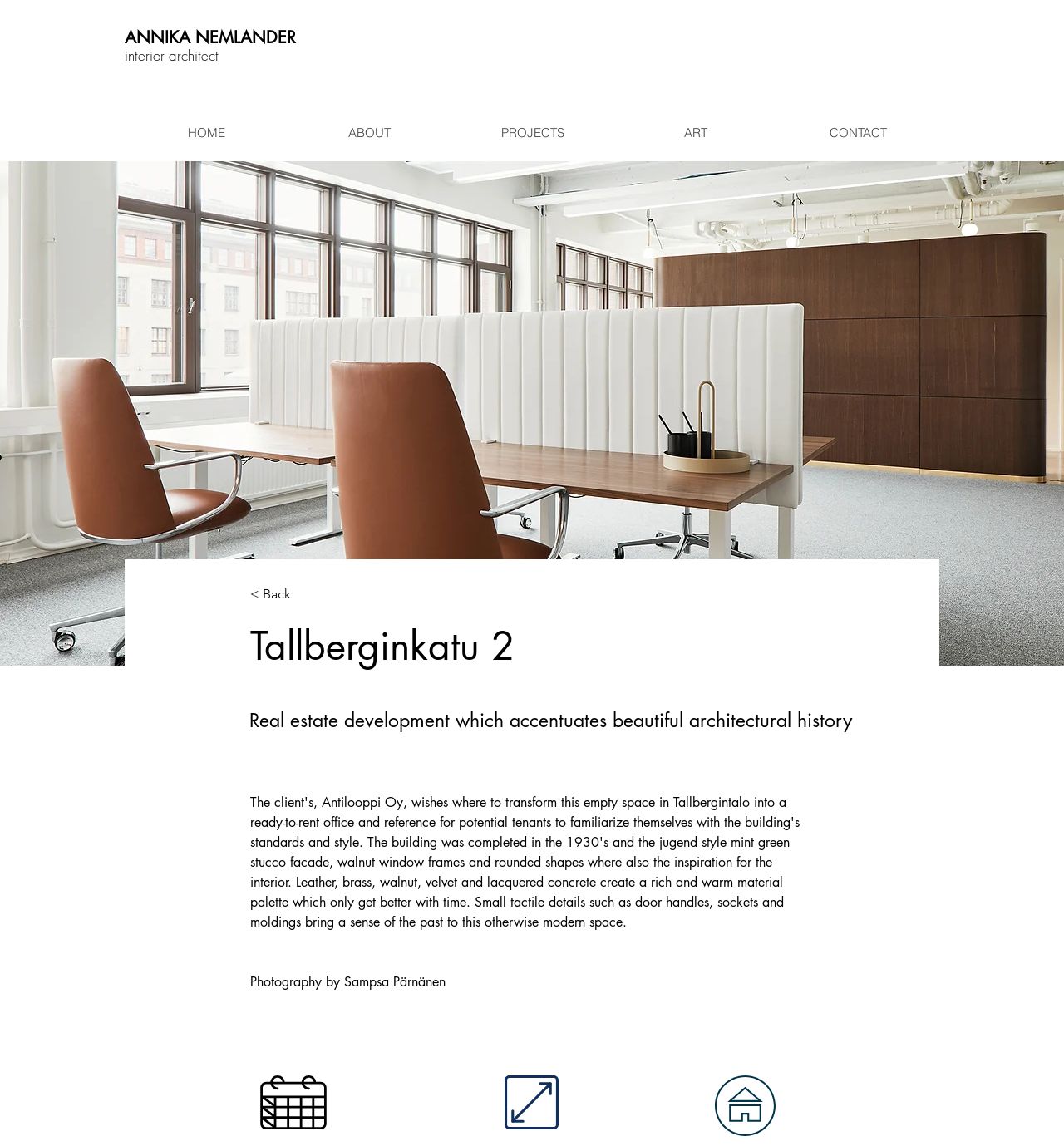Determine the bounding box coordinates for the area that should be clicked to carry out the following instruction: "Click on HOME".

[0.117, 0.106, 0.27, 0.124]